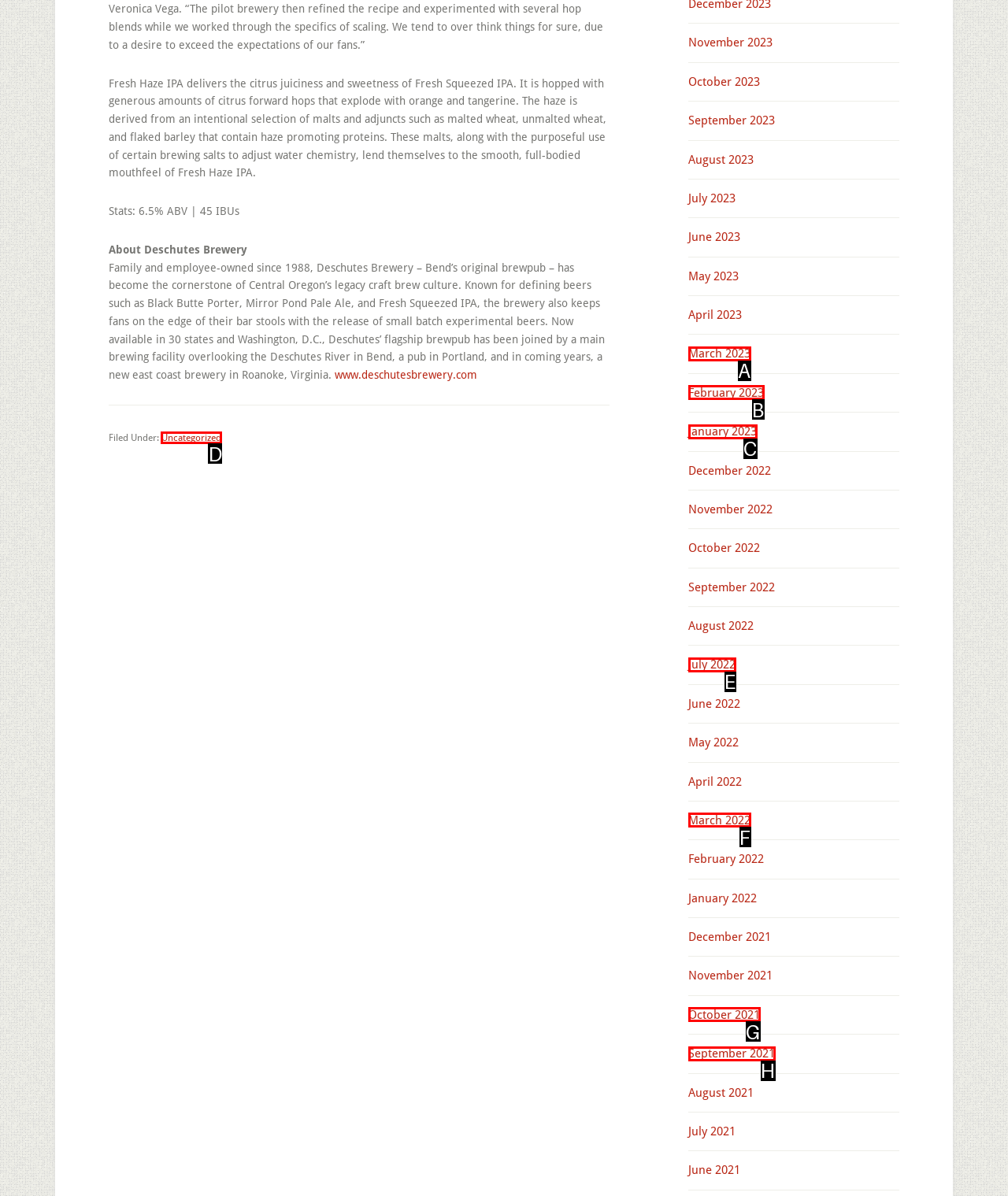Which option should I select to accomplish the task: Explore the Uncategorized category? Respond with the corresponding letter from the given choices.

D